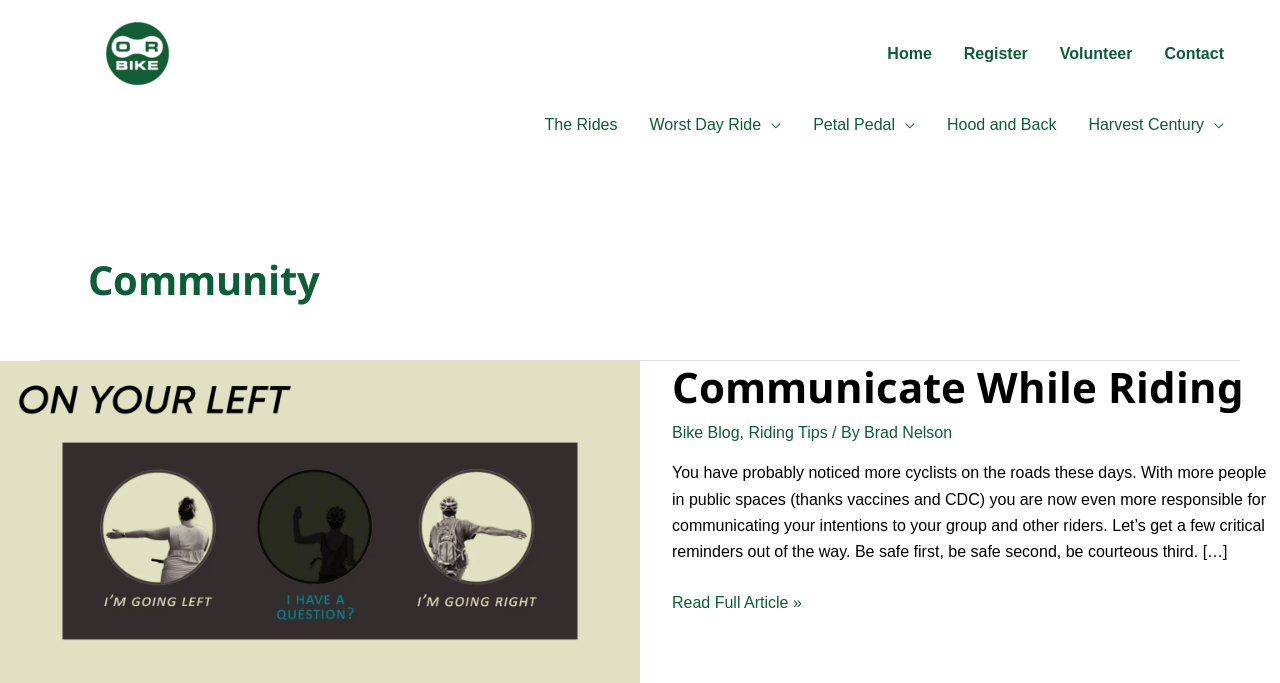Determine the bounding box coordinates of the section I need to click to execute the following instruction: "Read full article on Communicate While Riding". Provide the coordinates as four float numbers between 0 and 1, i.e., [left, top, right, bottom].

[0.525, 0.864, 0.626, 0.902]